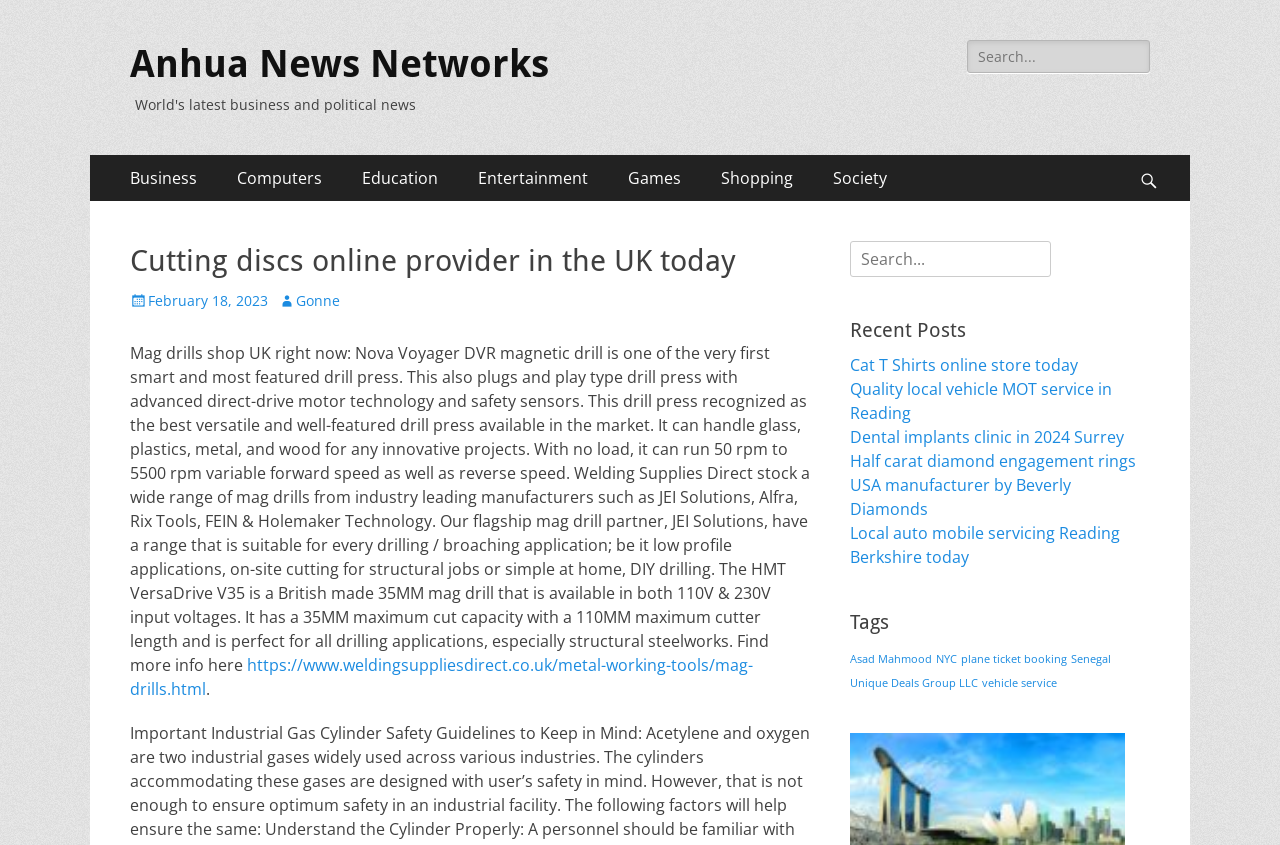Write an exhaustive caption that covers the webpage's main aspects.

The webpage is a news article or blog post from "Anhua News Networks" with a focus on a specific topic. At the top left, there is a link to the website's homepage, "Anhua News Networks". Next to it, there is a search bar with a label "Search for:".

Below the search bar, there is a primary menu with several links to different categories, including "Business", "Computers", "Education", and more. On the top right, there is another search link and a header with the title "Cutting discs online provider in the UK today".

The main content of the webpage is an article about mag drills, specifically the Nova Voyager DVR magnetic drill. The article describes the features and benefits of this drill press, including its advanced direct-drive motor technology and safety sensors. It also mentions that Welding Supplies Direct offers a range of mag drills from various manufacturers.

Below the article, there are several links to related topics, including "Recent Posts" with links to other articles, such as "Cat T Shirts online store today" and "Dental implants clinic in 2024 Surrey". There is also a section for "Tags" with links to specific topics, such as "Asad Mahmood" and "vehicle service".

Throughout the webpage, there are several search bars and links to facilitate navigation and exploration of related content.